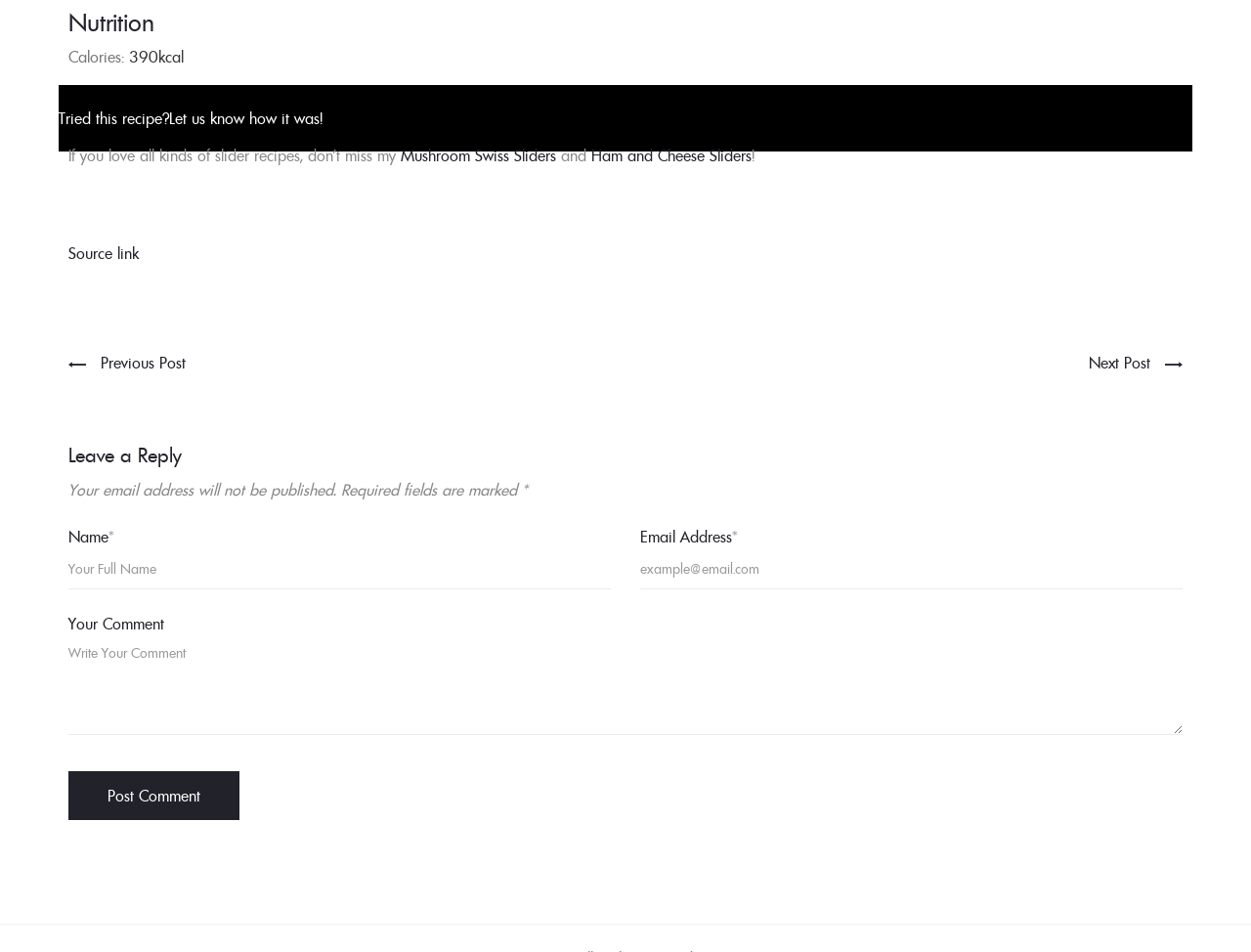From the element description: "Let us know", extract the bounding box coordinates of the UI element. The coordinates should be expressed as four float numbers between 0 and 1, in the order [left, top, right, bottom].

[0.135, 0.114, 0.195, 0.134]